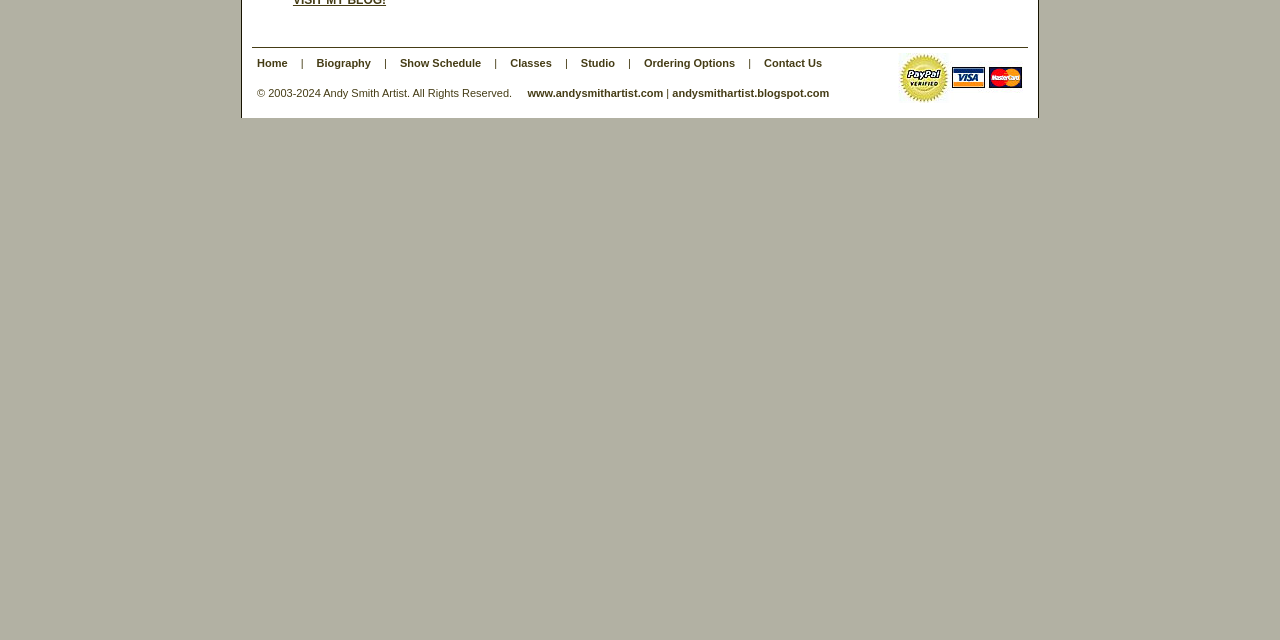From the element description: "Classes", extract the bounding box coordinates of the UI element. The coordinates should be expressed as four float numbers between 0 and 1, in the order [left, top, right, bottom].

[0.399, 0.089, 0.431, 0.108]